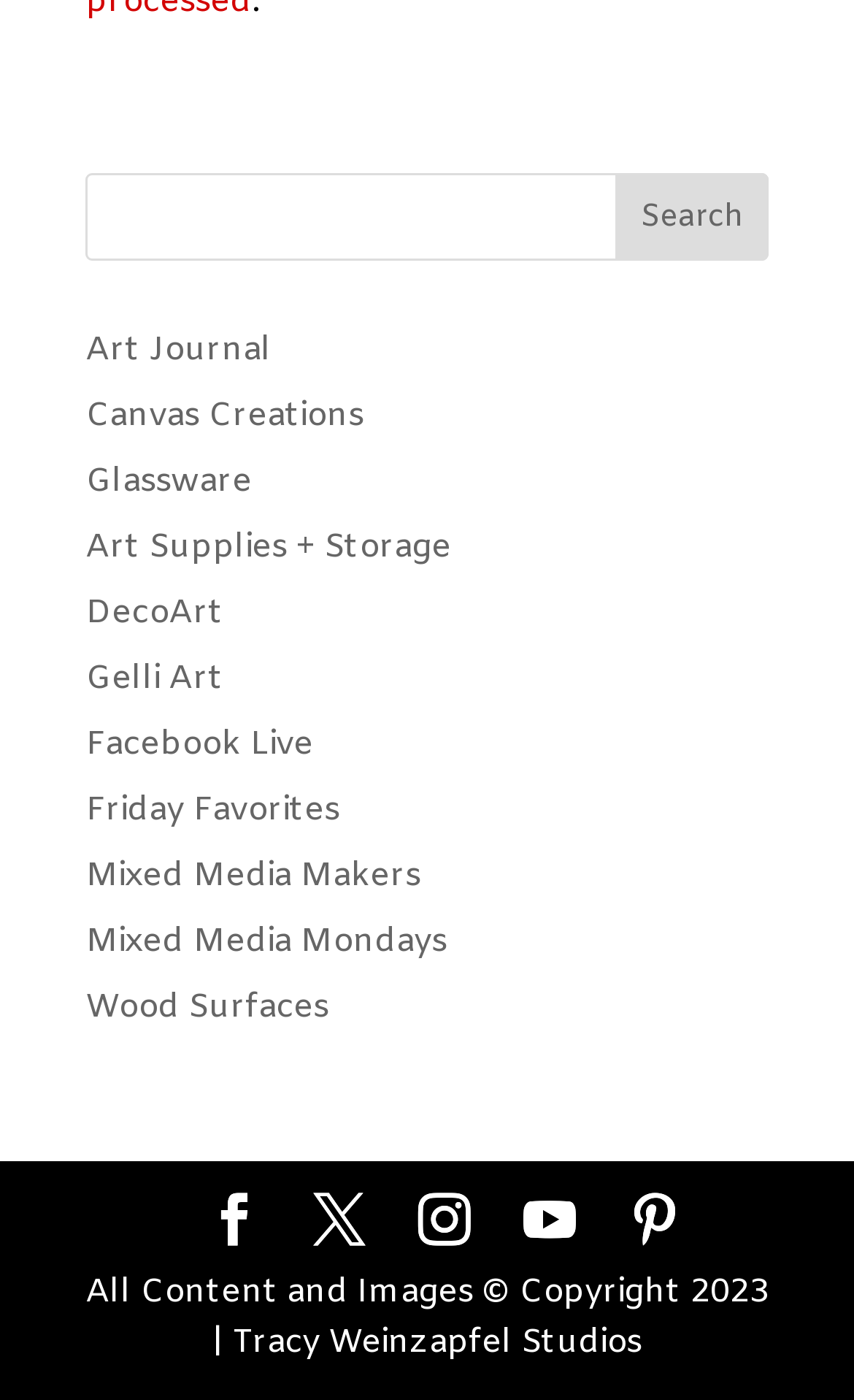What is the purpose of the search box?
Refer to the screenshot and answer in one word or phrase.

To search